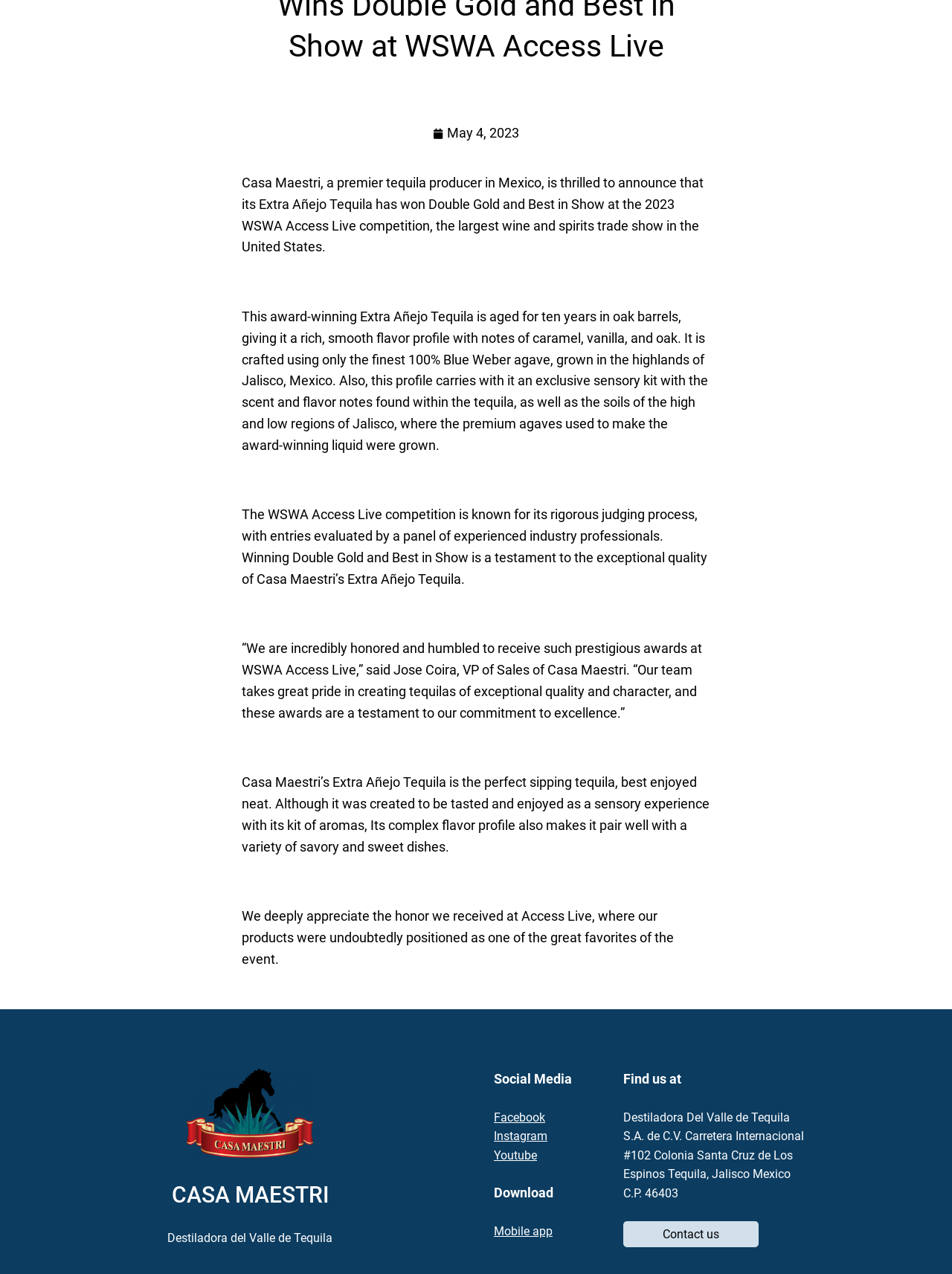Determine the bounding box for the UI element that matches this description: "alt="CASA MAESTRI"".

[0.196, 0.839, 0.329, 0.912]